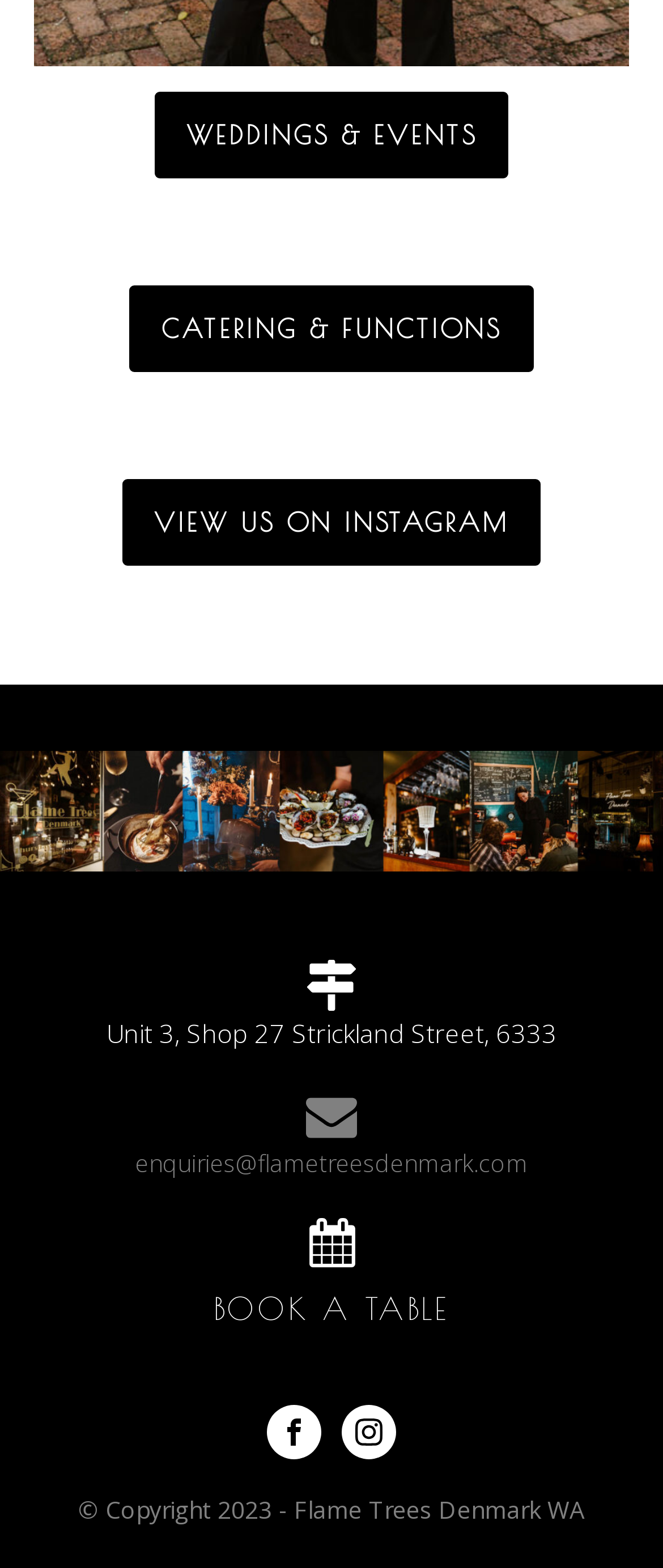Locate the bounding box of the UI element based on this description: "Visit our Instagram". Provide four float numbers between 0 and 1 as [left, top, right, bottom].

[0.515, 0.896, 0.597, 0.931]